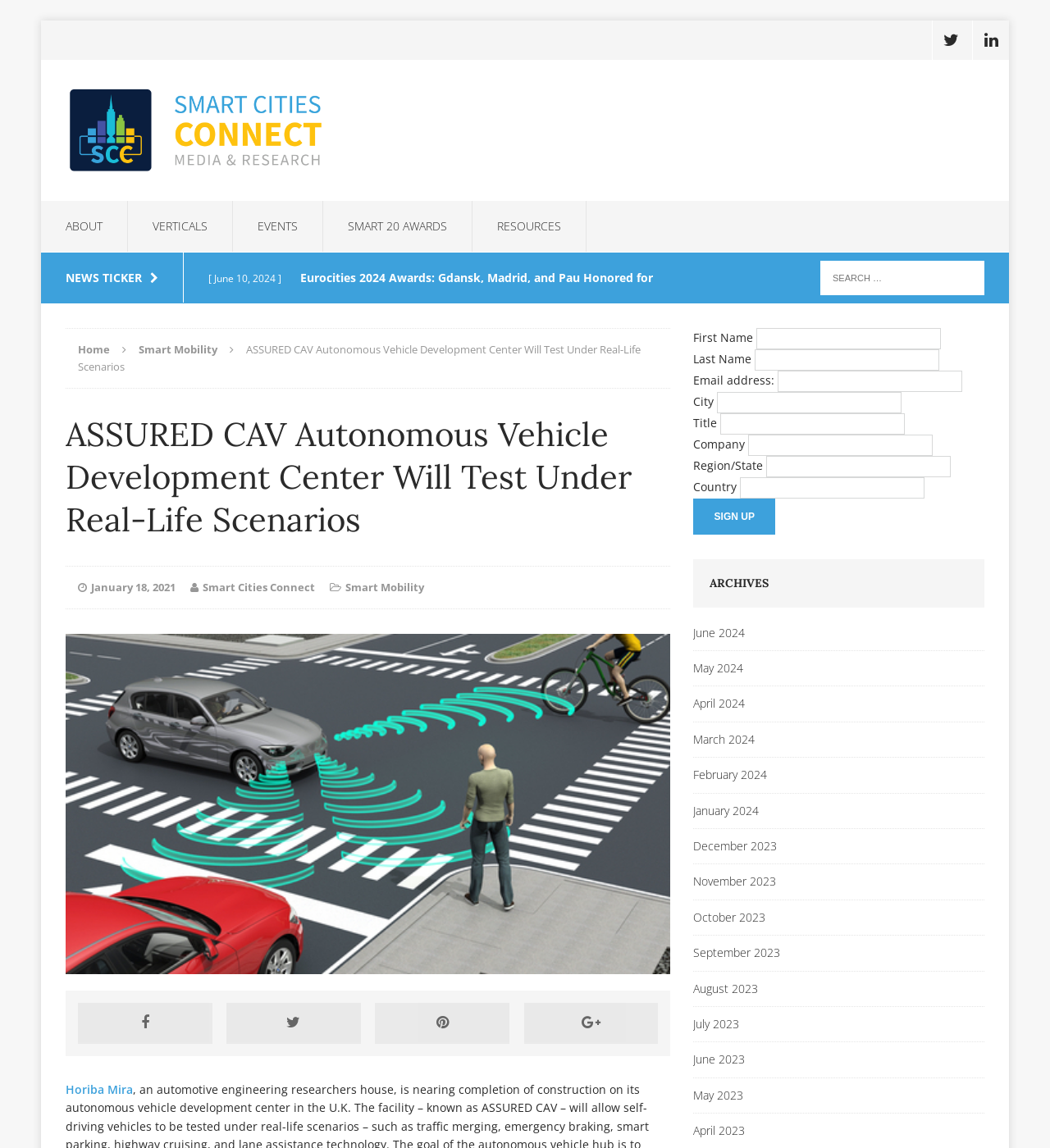Kindly determine the bounding box coordinates of the area that needs to be clicked to fulfill this instruction: "Enter your name".

None